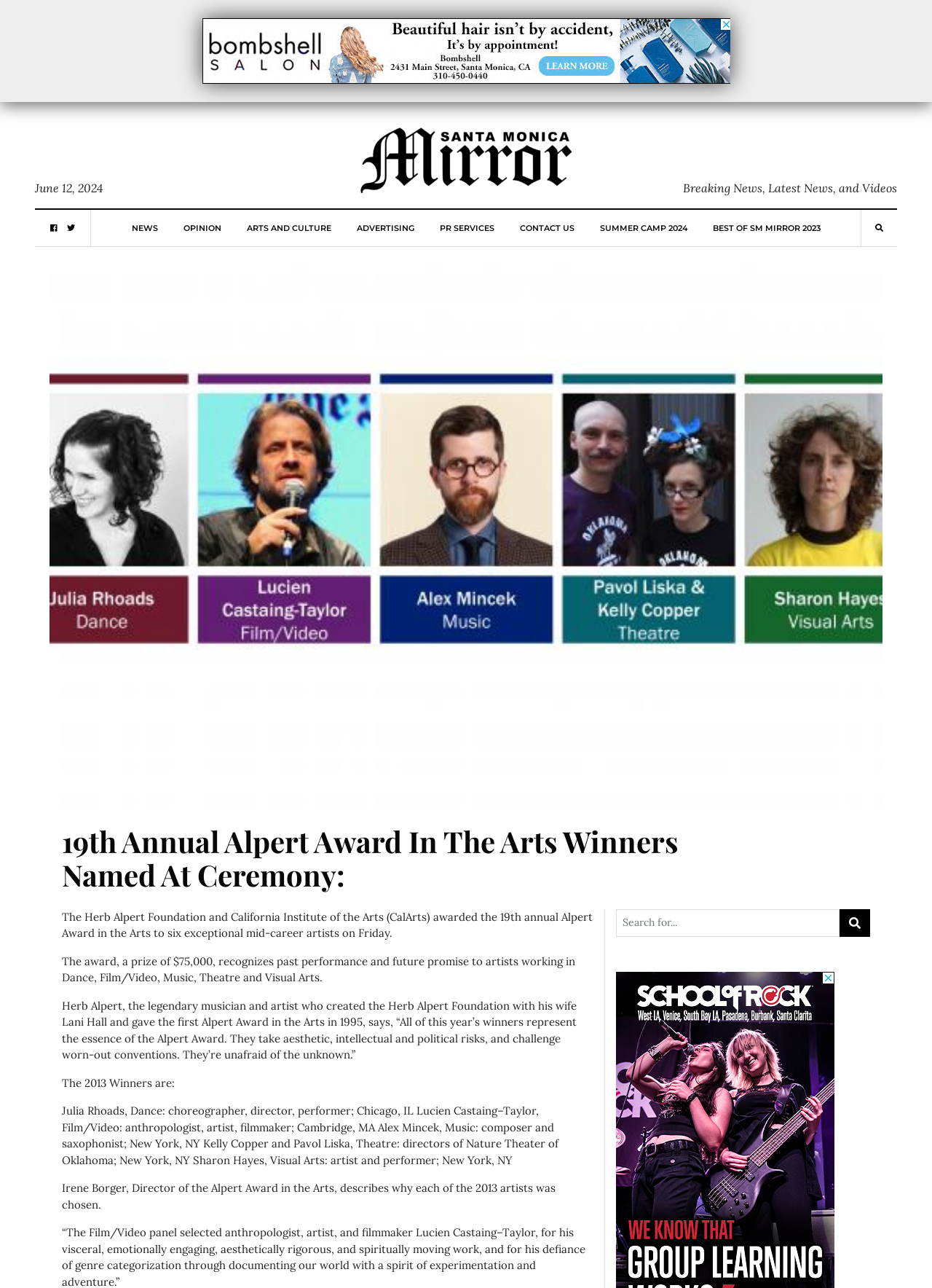Locate the UI element that matches the description Arts and Culture in the webpage screenshot. Return the bounding box coordinates in the format (top-left x, top-left y, bottom-right x, bottom-right y), with values ranging from 0 to 1.

[0.264, 0.163, 0.355, 0.191]